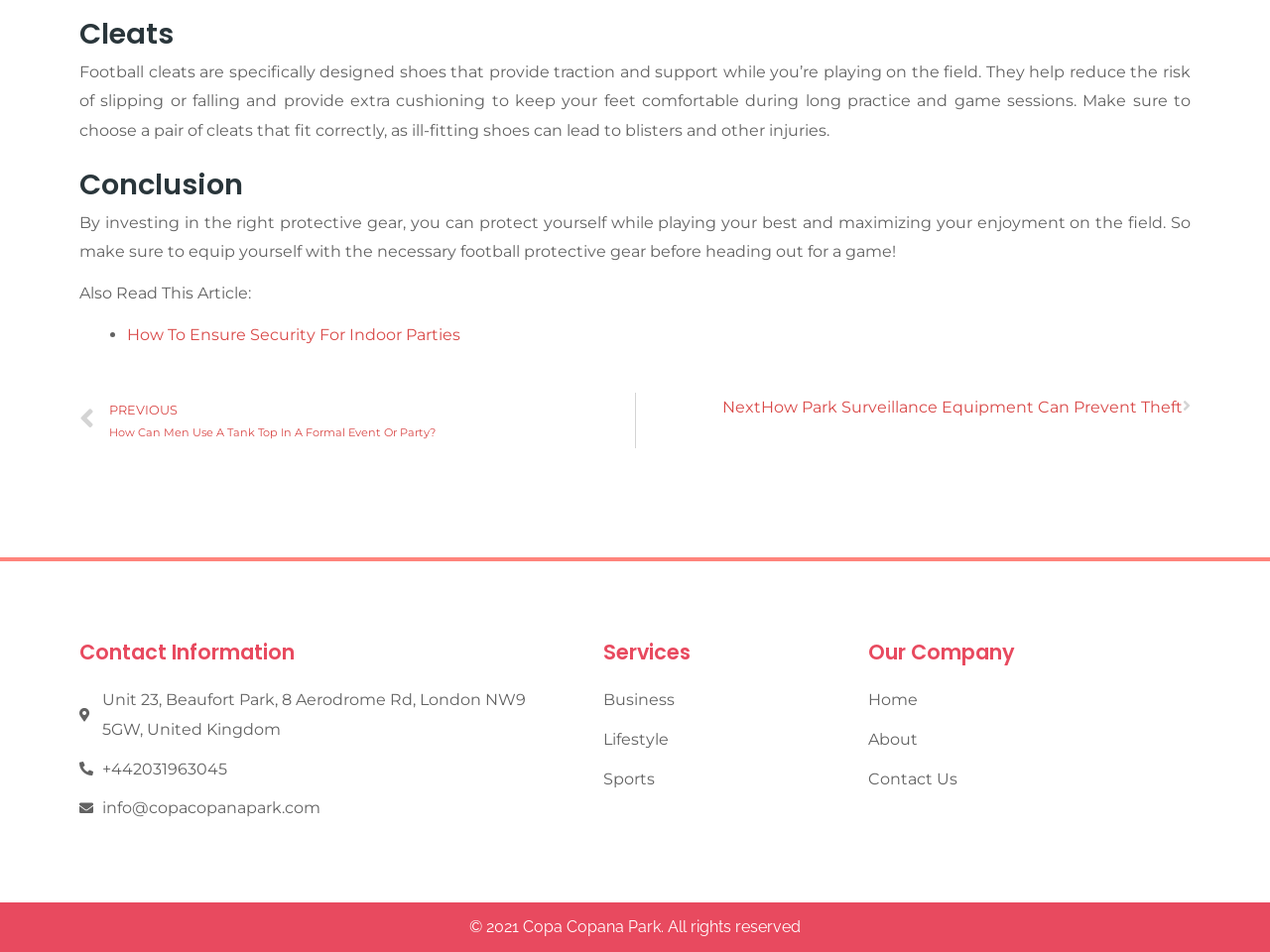Find the bounding box coordinates of the element to click in order to complete this instruction: "Click on 'How To Ensure Security For Indoor Parties'". The bounding box coordinates must be four float numbers between 0 and 1, denoted as [left, top, right, bottom].

[0.1, 0.341, 0.362, 0.361]